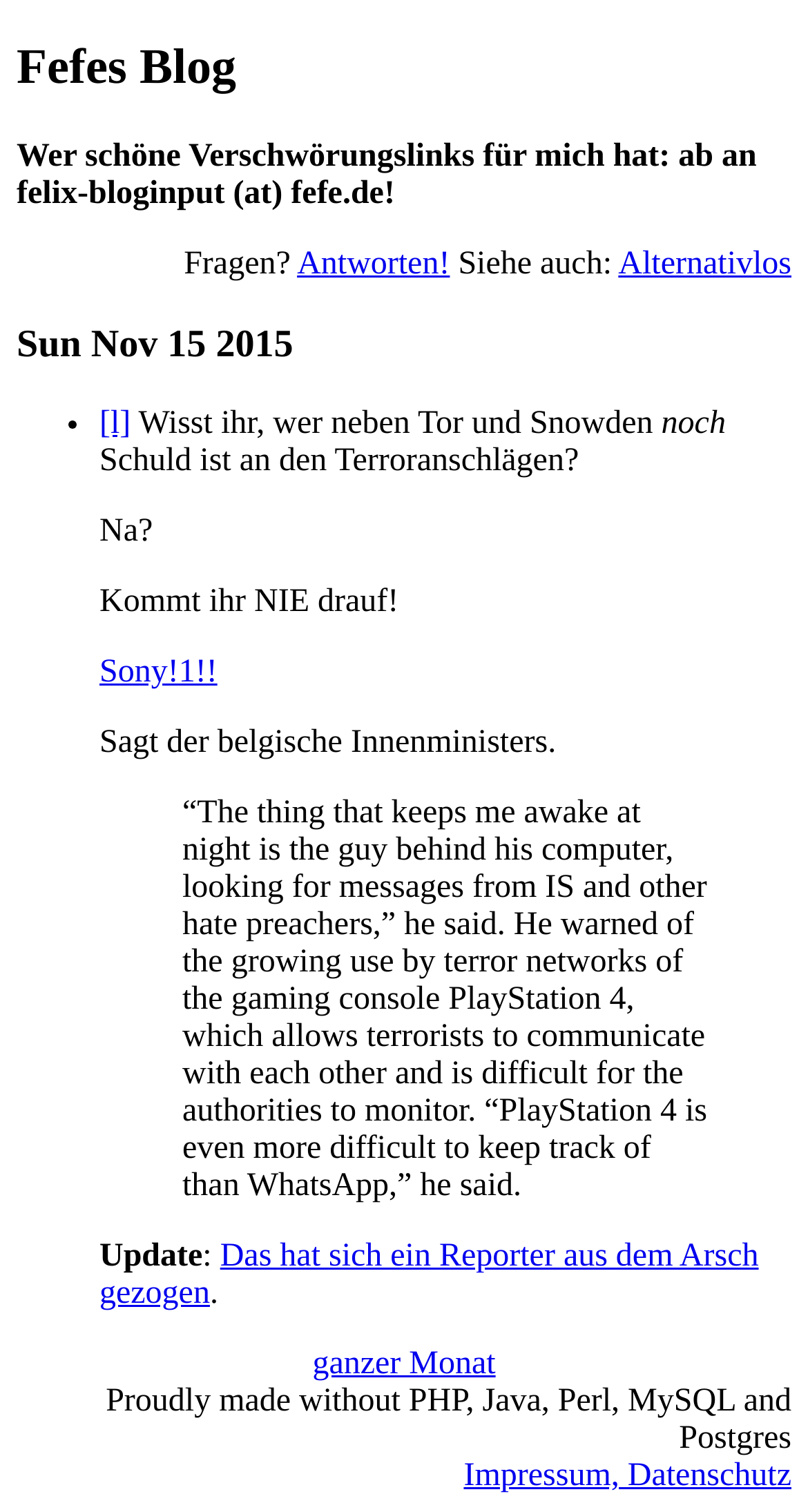Locate the bounding box coordinates of the element I should click to achieve the following instruction: "Click on the 'Alternativlos' link".

[0.765, 0.163, 0.979, 0.186]